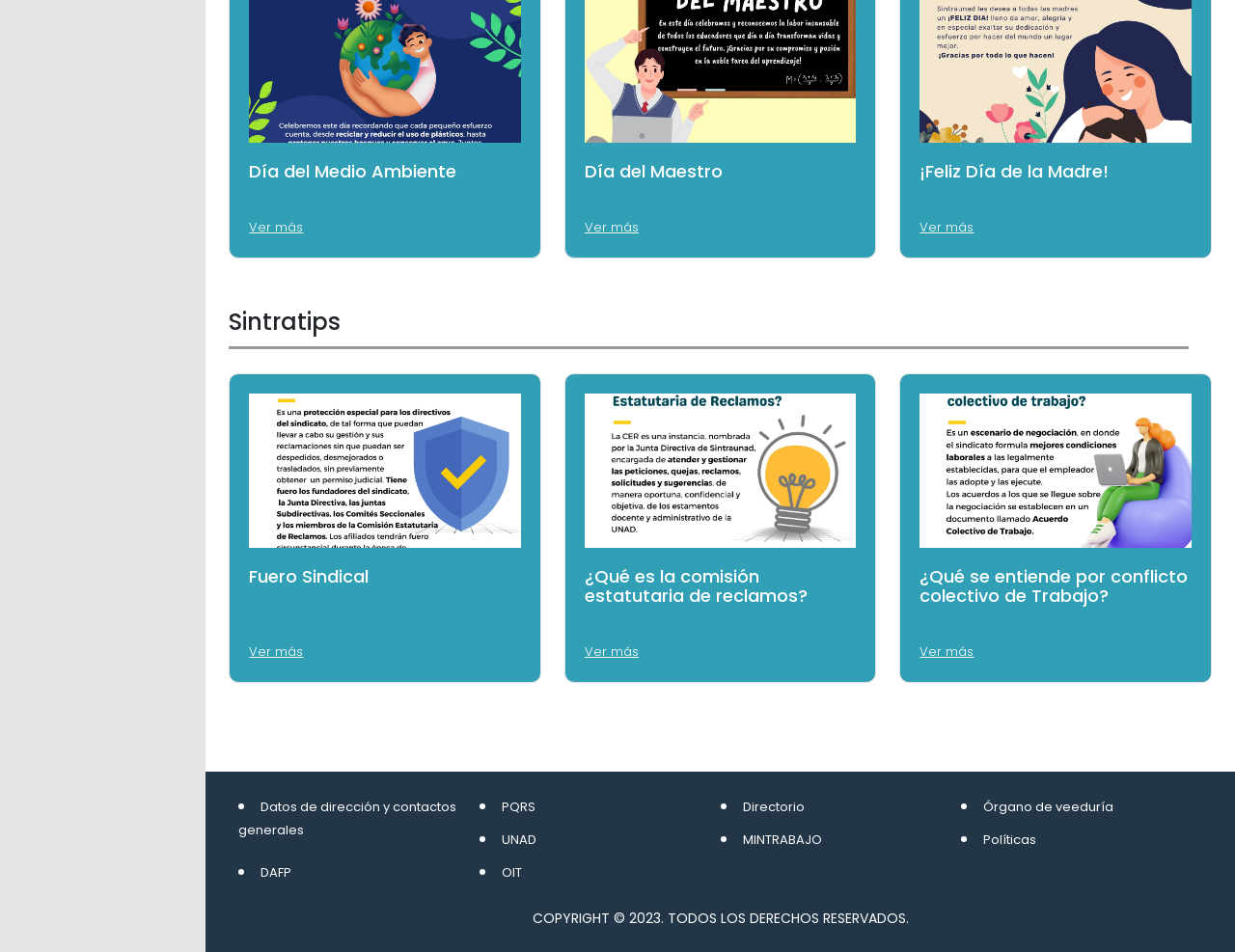Identify the bounding box of the UI component described as: "PQRS".

[0.406, 0.838, 0.434, 0.857]